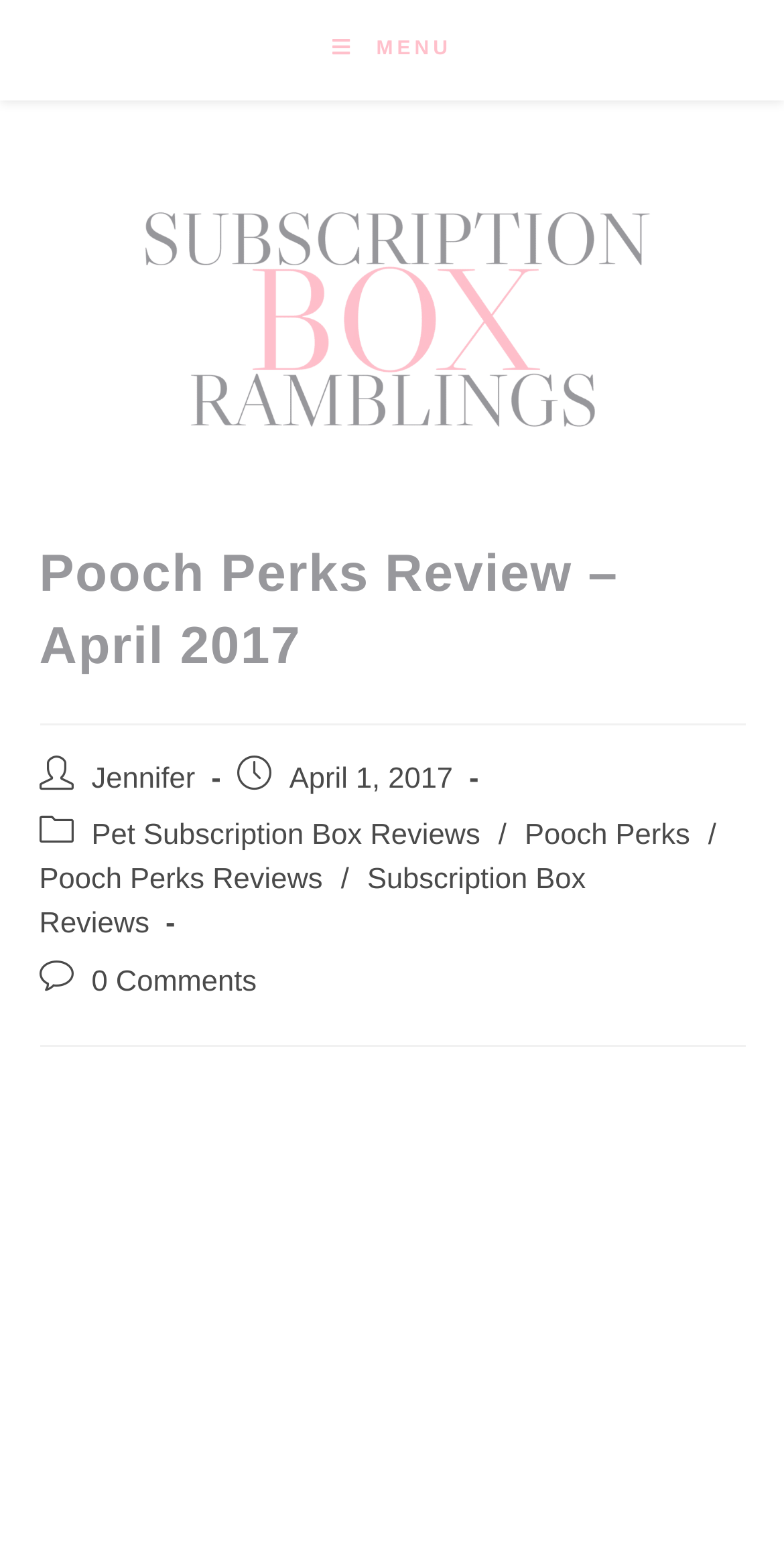Who is the author of this review?
Based on the visual details in the image, please answer the question thoroughly.

I found the author's name by looking at the 'Post author:' section, which is located below the main heading. The text 'Post author:' is followed by a link with the text 'Jennifer', indicating that Jennifer is the author of this review.